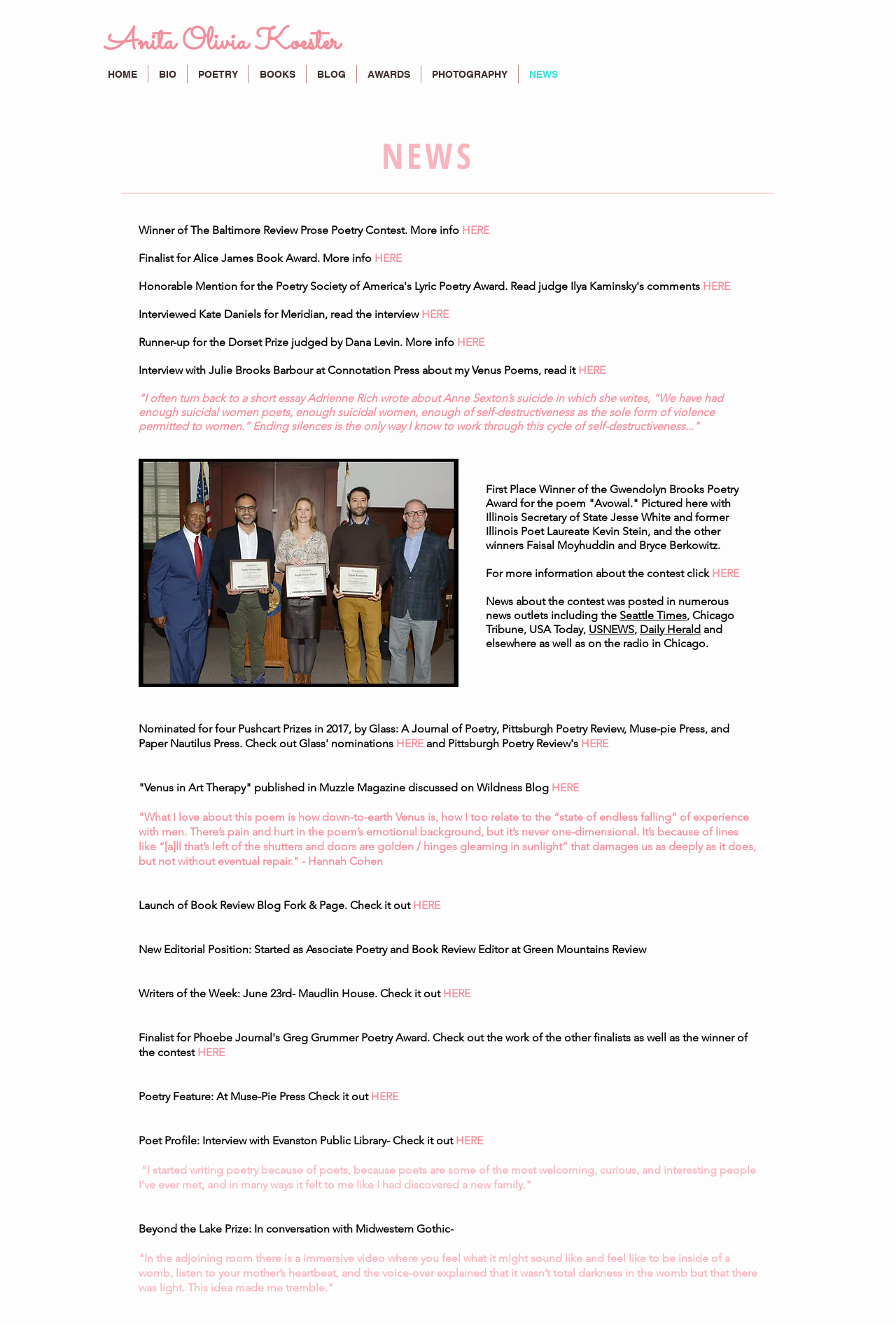Please provide the bounding box coordinate of the region that matches the element description: HERE. Coordinates should be in the format (top-left x, top-left y, bottom-right x, bottom-right y) and all values should be between 0 and 1.

[0.509, 0.855, 0.539, 0.866]